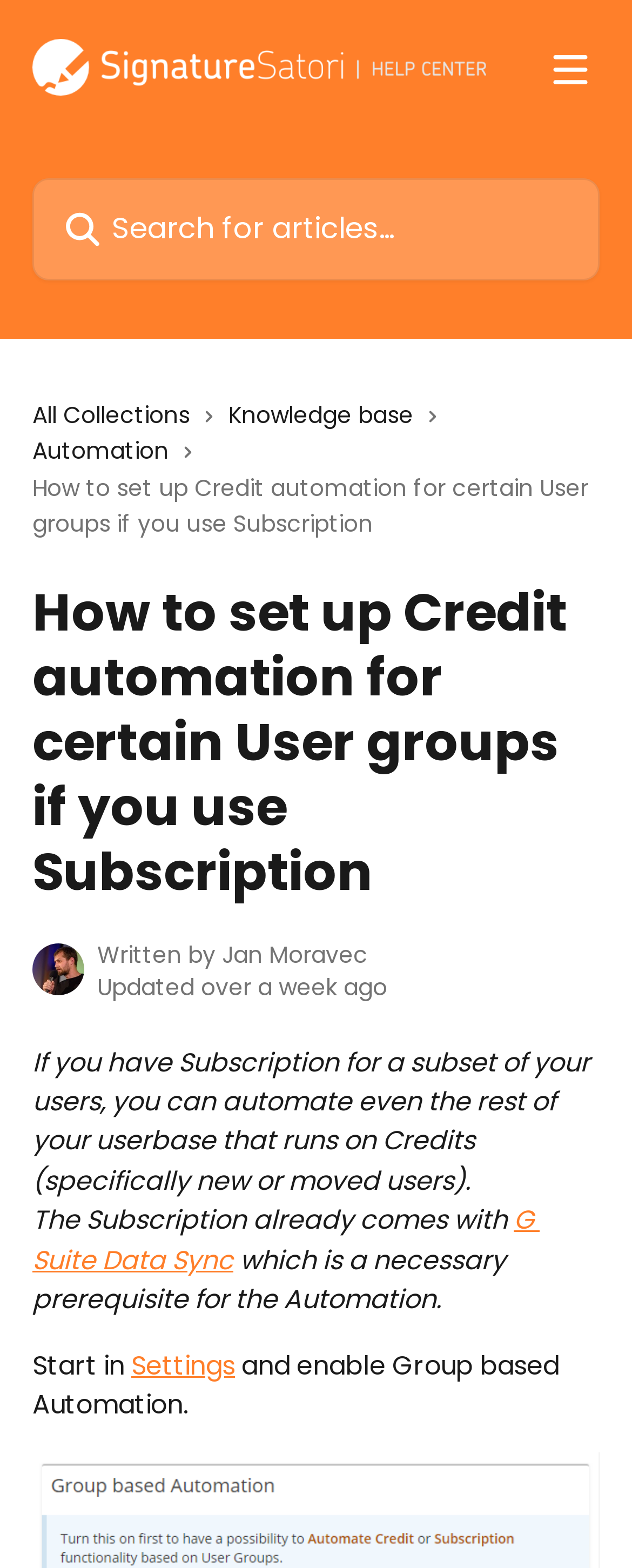What is required for the Automation?
Refer to the image and give a detailed answer to the query.

The Automation requires G Suite Data Sync, which is mentioned in the StaticText element 'The Subscription already comes with' and the link element 'G Suite Data Sync'.